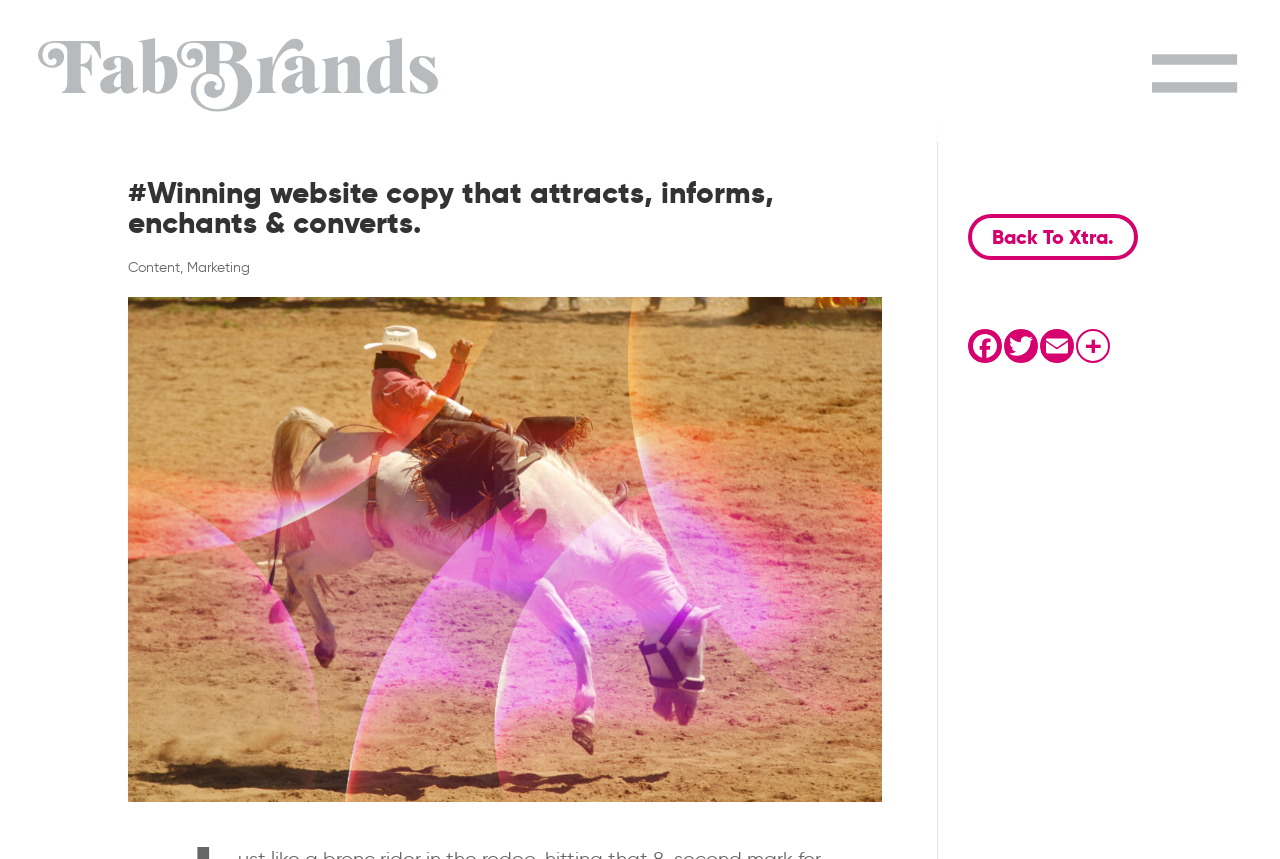Identify the bounding box coordinates necessary to click and complete the given instruction: "View the 'Fab Brands' logo".

[0.451, 0.673, 0.549, 0.817]